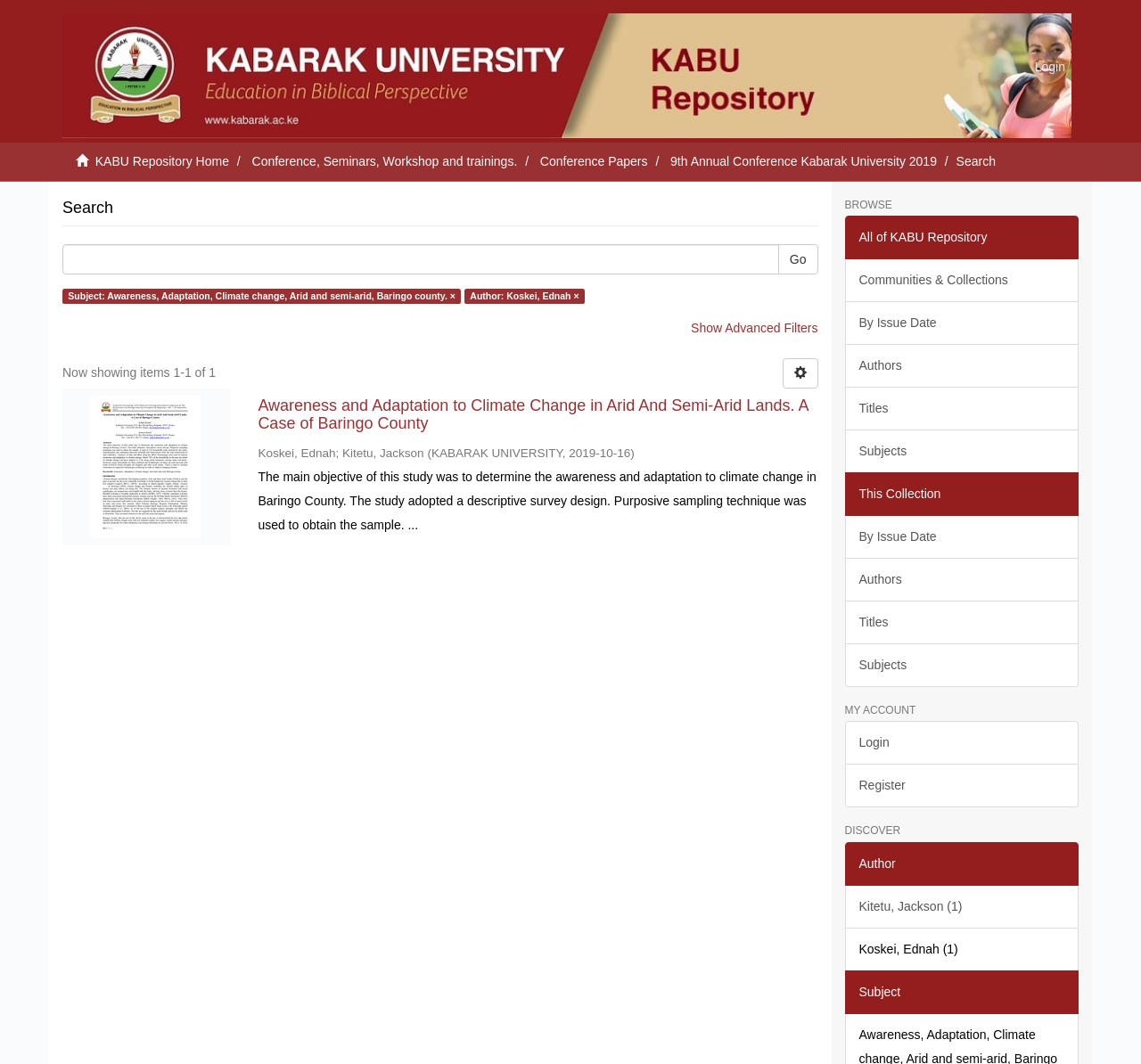What is the purpose of the 'Go' button?
Based on the image content, provide your answer in one word or a short phrase.

To search